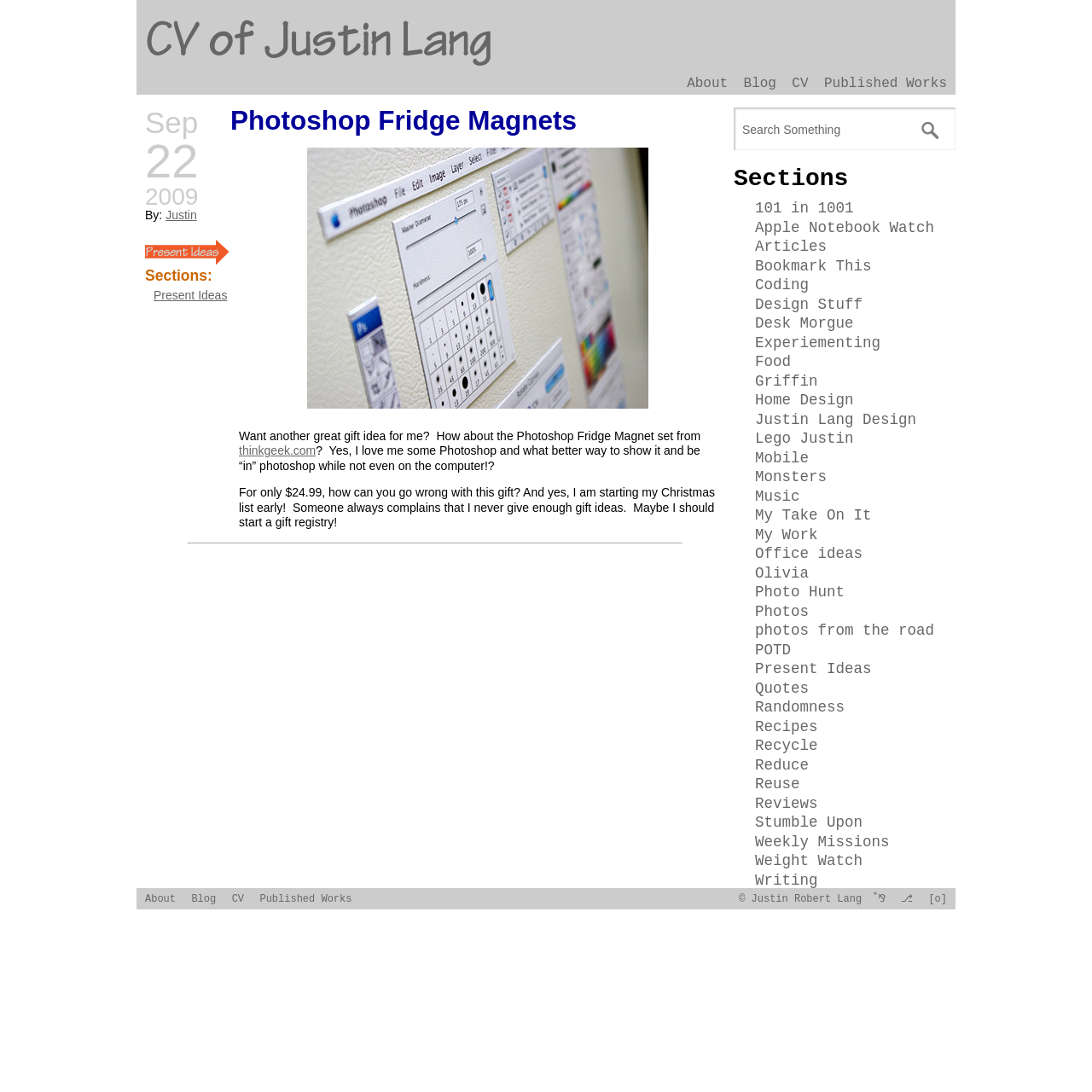Please answer the following question using a single word or phrase: 
How many links are there in the 'Sections' category?

30